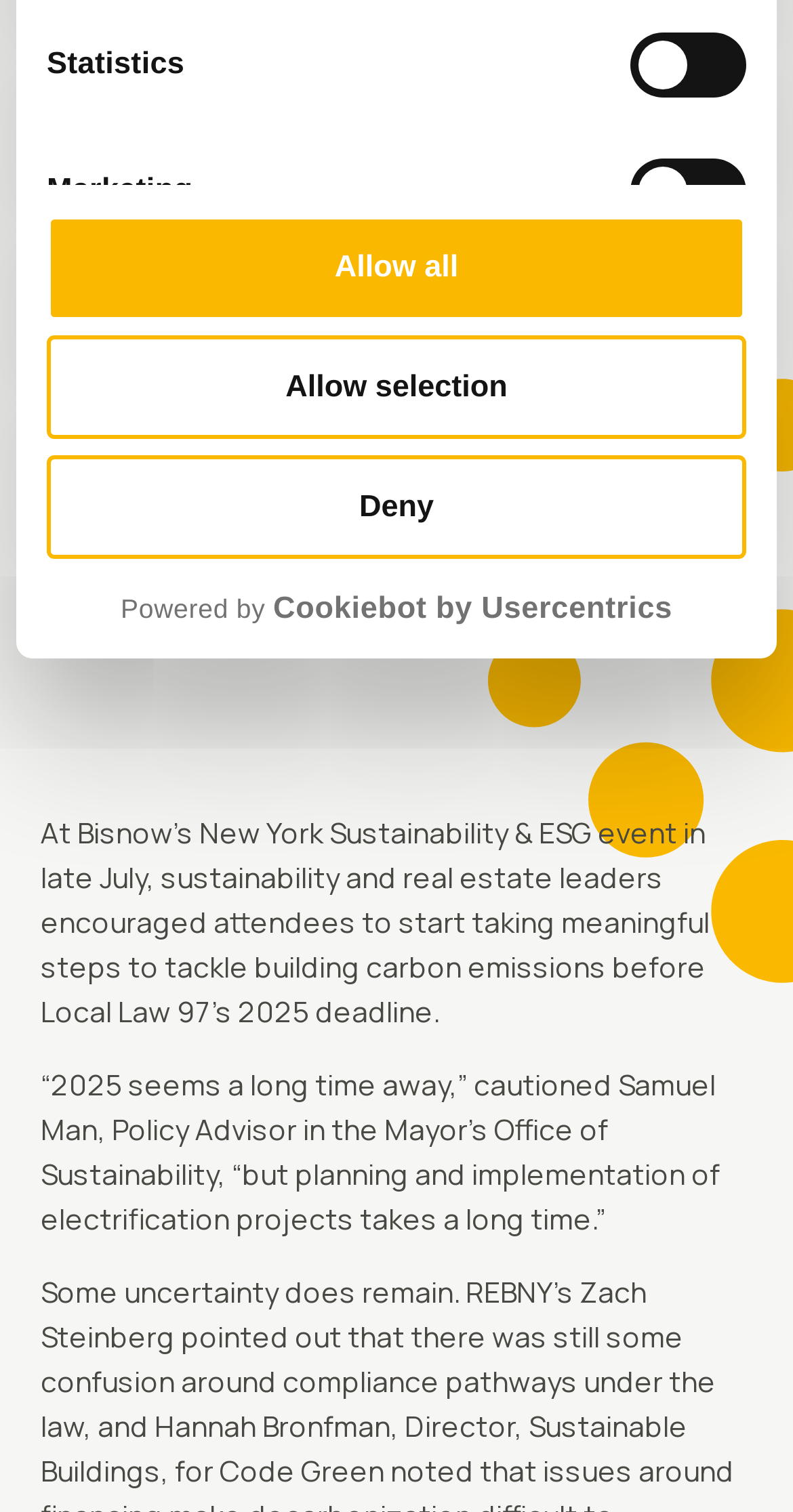Predict the bounding box of the UI element based on the description: "July 29, 2022". The coordinates should be four float numbers between 0 and 1, formatted as [left, top, right, bottom].

[0.051, 0.136, 0.311, 0.165]